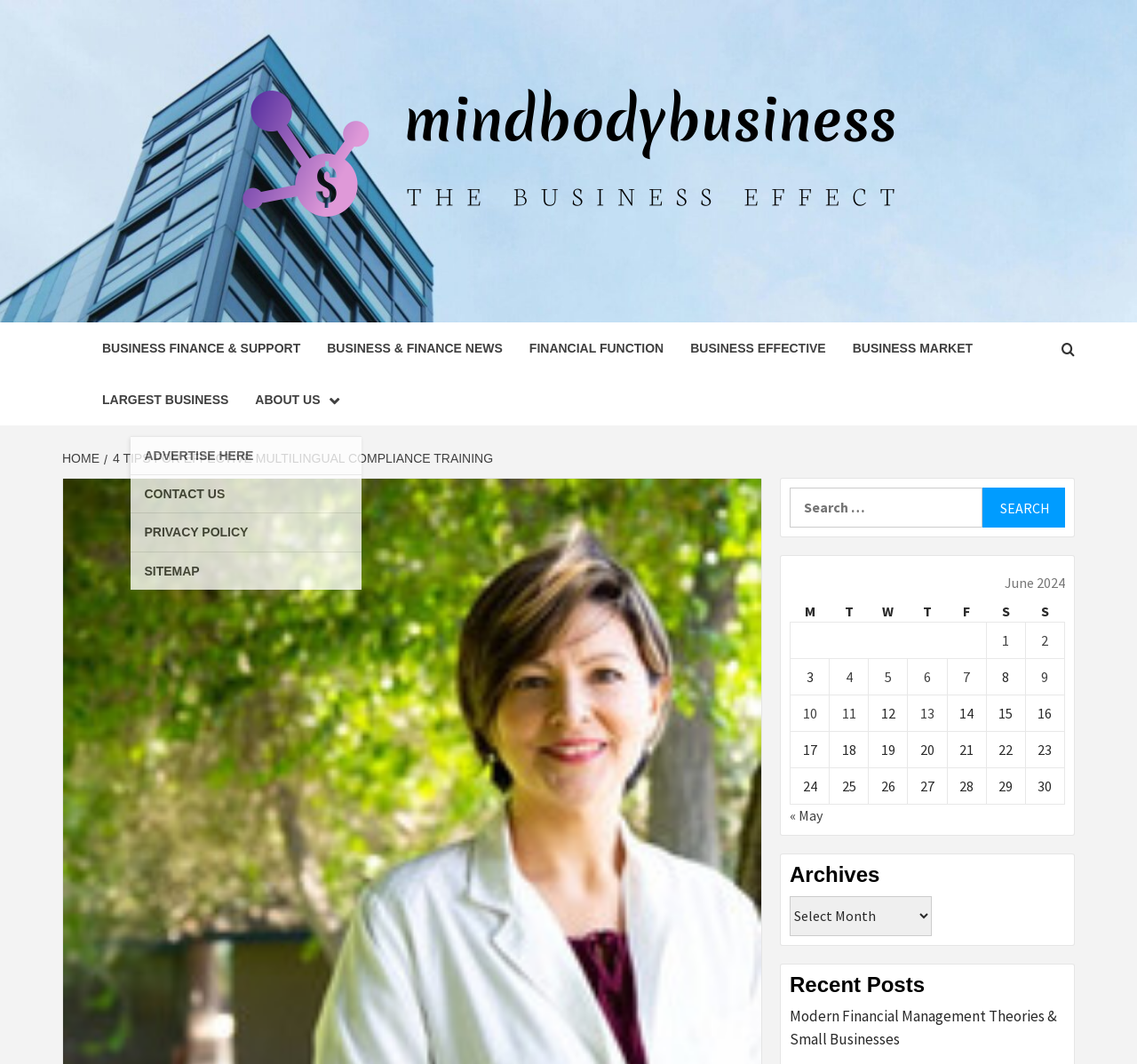Use a single word or phrase to answer the question: How many columns are in the table?

7